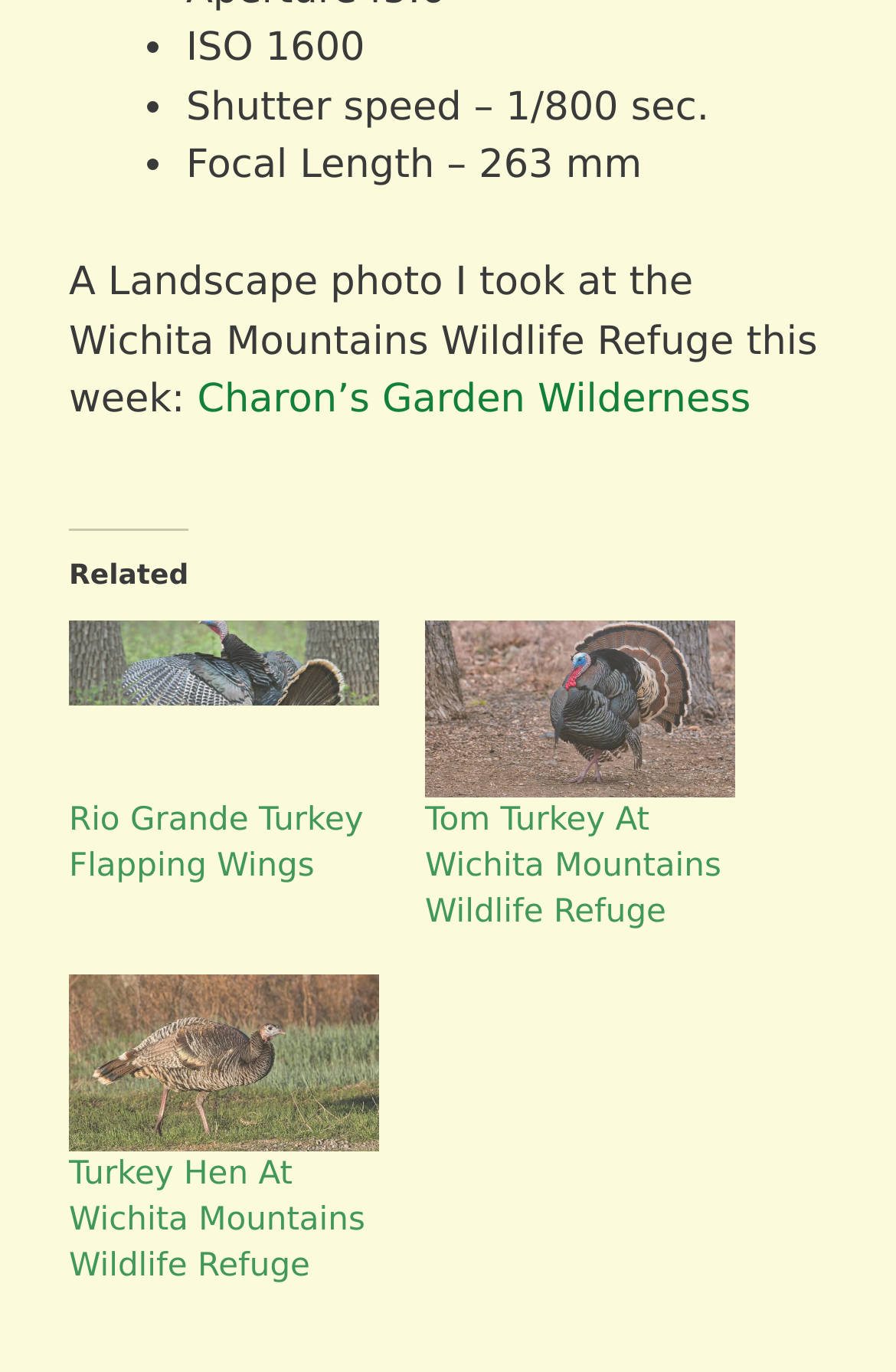Using a single word or phrase, answer the following question: 
What is the name of the wilderness area?

Charon's Garden Wilderness